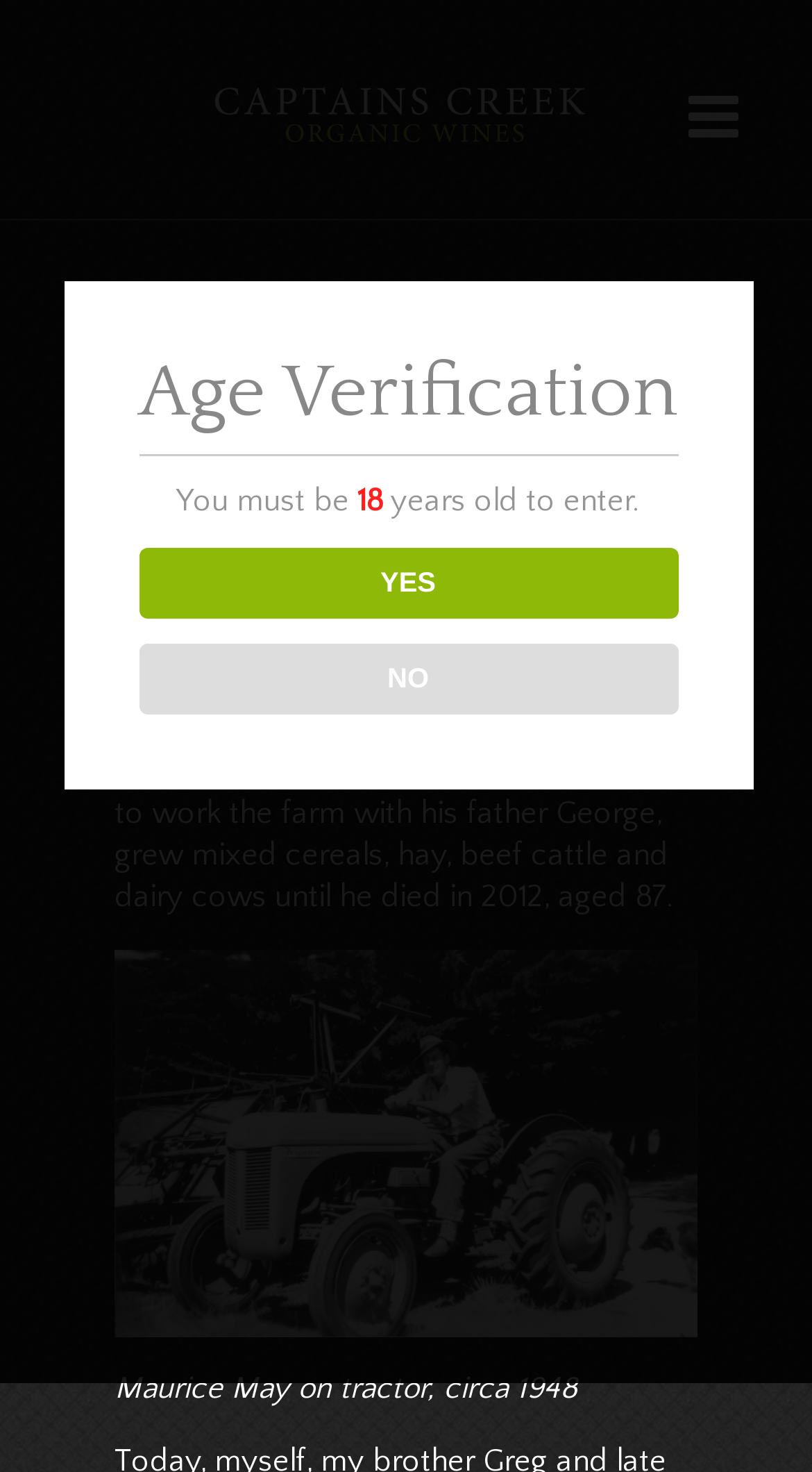What is the minimum age to enter the website?
Based on the image, provide your answer in one word or phrase.

18